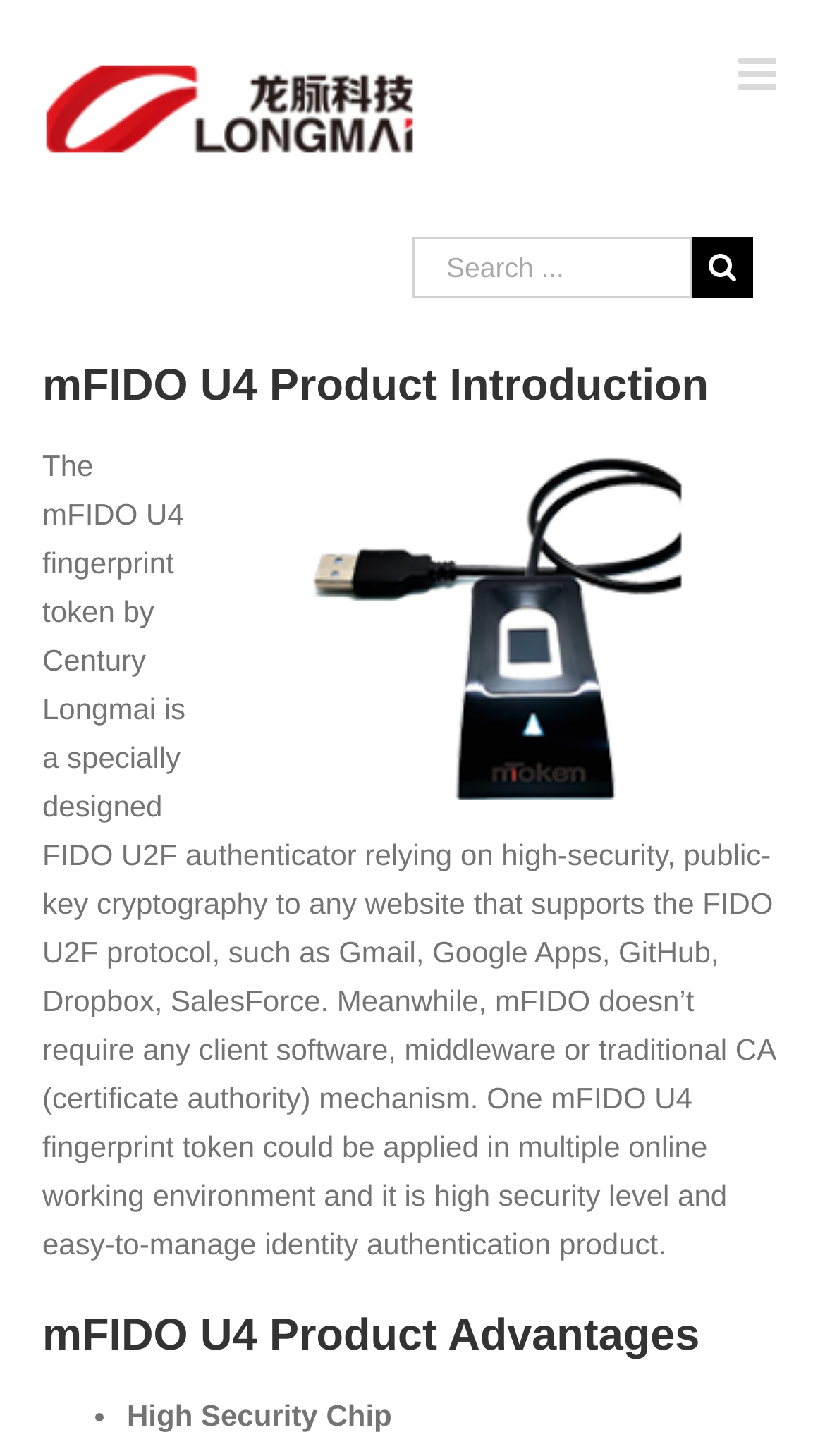Please specify the bounding box coordinates in the format (top-left x, top-left y, bottom-right x, bottom-right y), with all values as floating point numbers between 0 and 1. Identify the bounding box of the UI element described by: alt="Search" value=""

[0.838, 0.163, 0.913, 0.205]